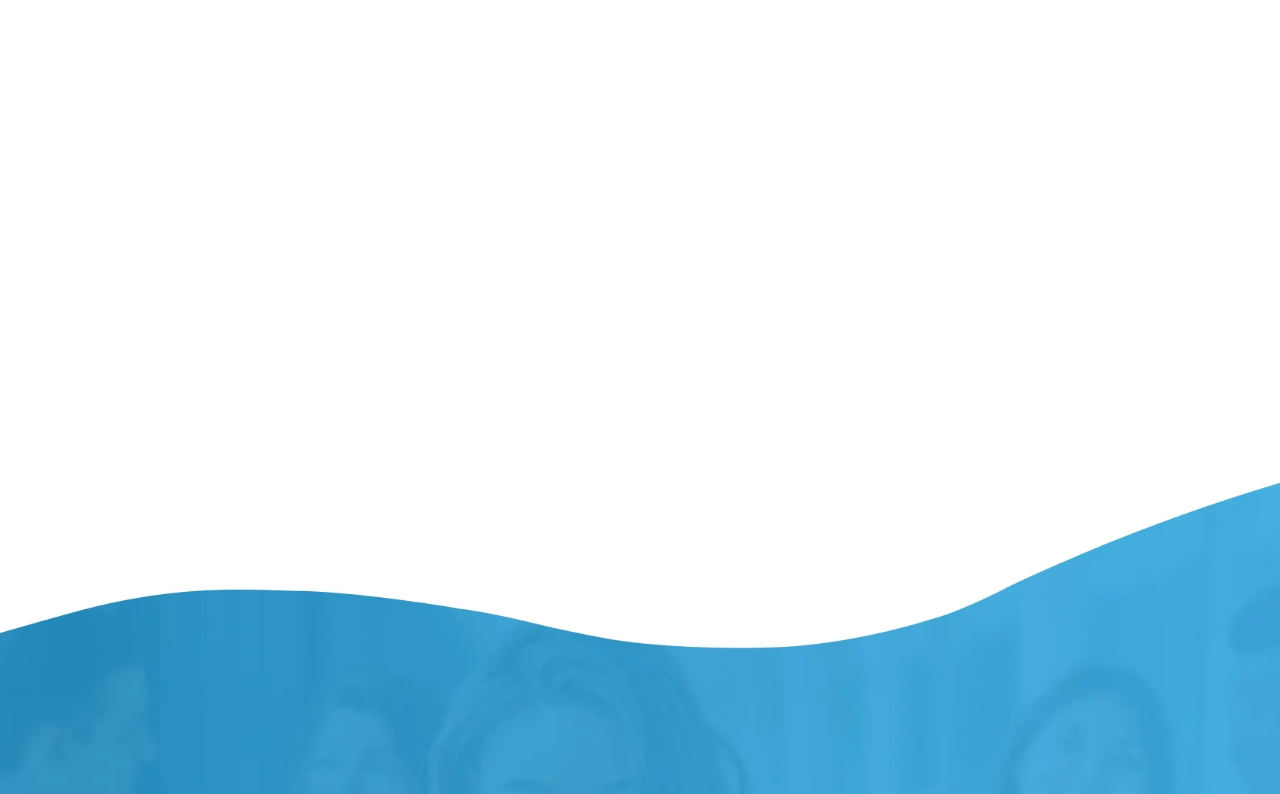What is the name of the business mentioned in the third news article?
Please provide a comprehensive and detailed answer to the question.

I found the name of the business by reading the text of the third news article which mentions 'Personic Health Care' as a business that is expanding beyond covid-19 testing.